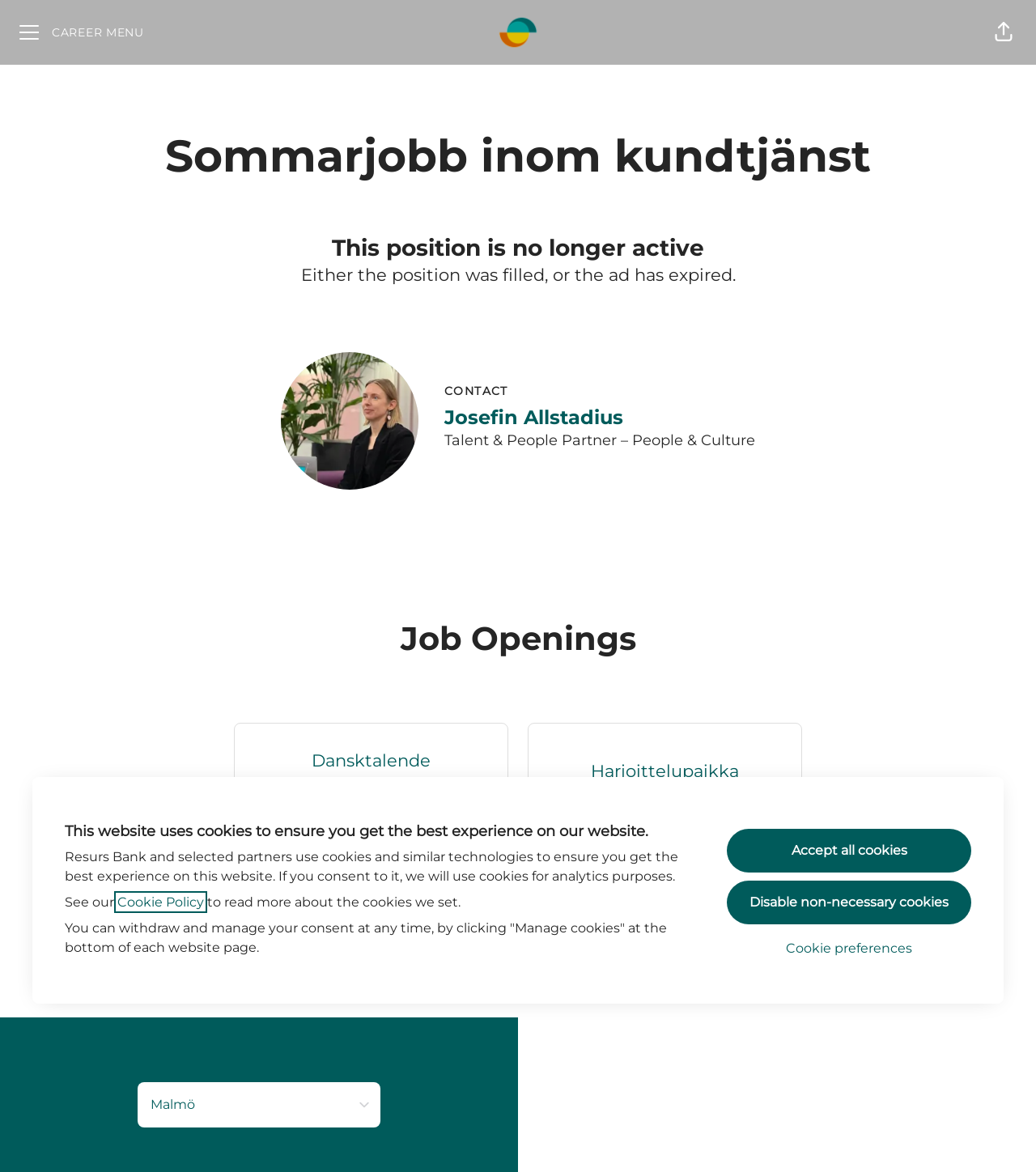Calculate the bounding box coordinates of the UI element given the description: "Accept all cookies".

[0.702, 0.707, 0.938, 0.744]